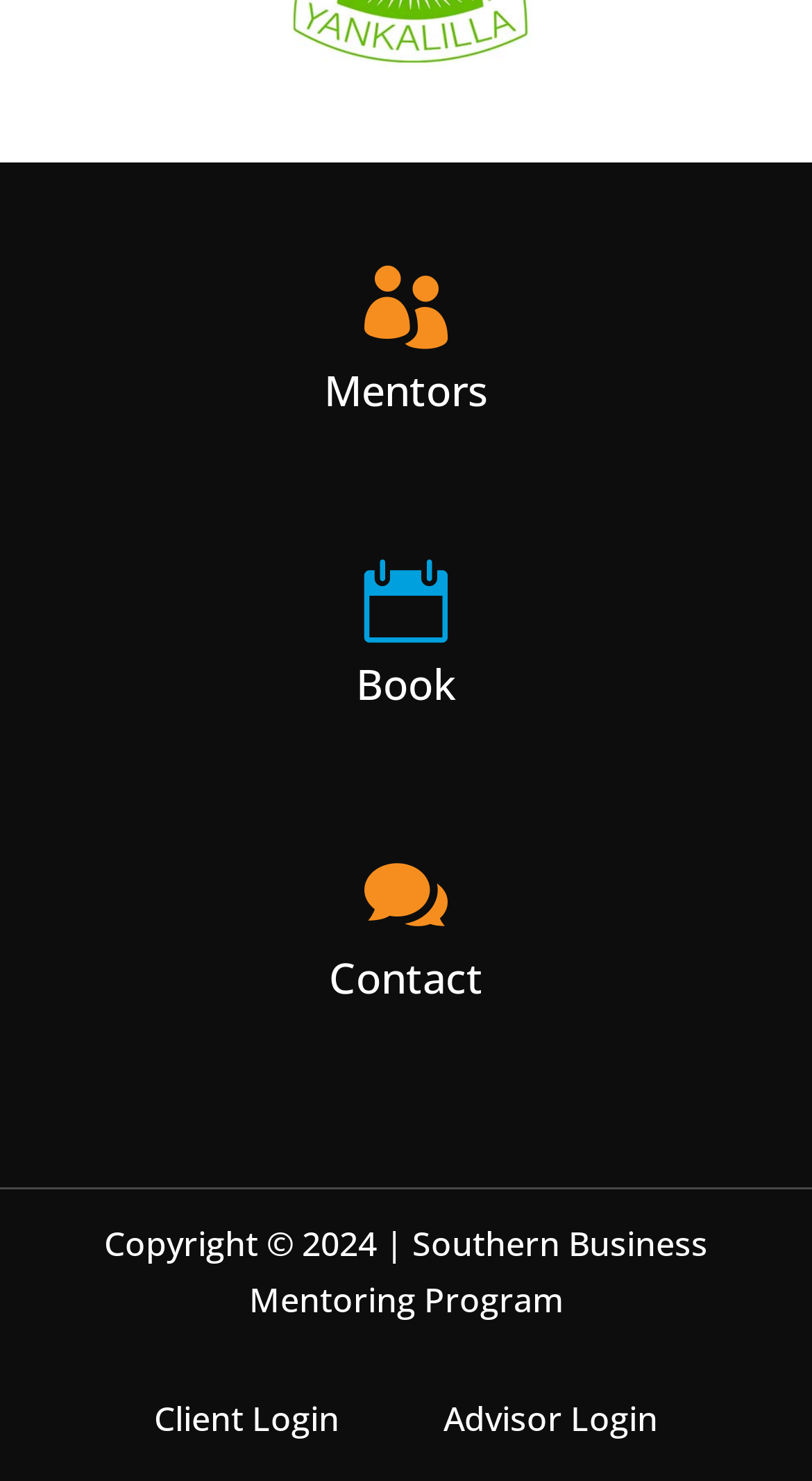Answer the question in one word or a short phrase:
What are the three main sections of the webpage?

Mentors, Book, Contact